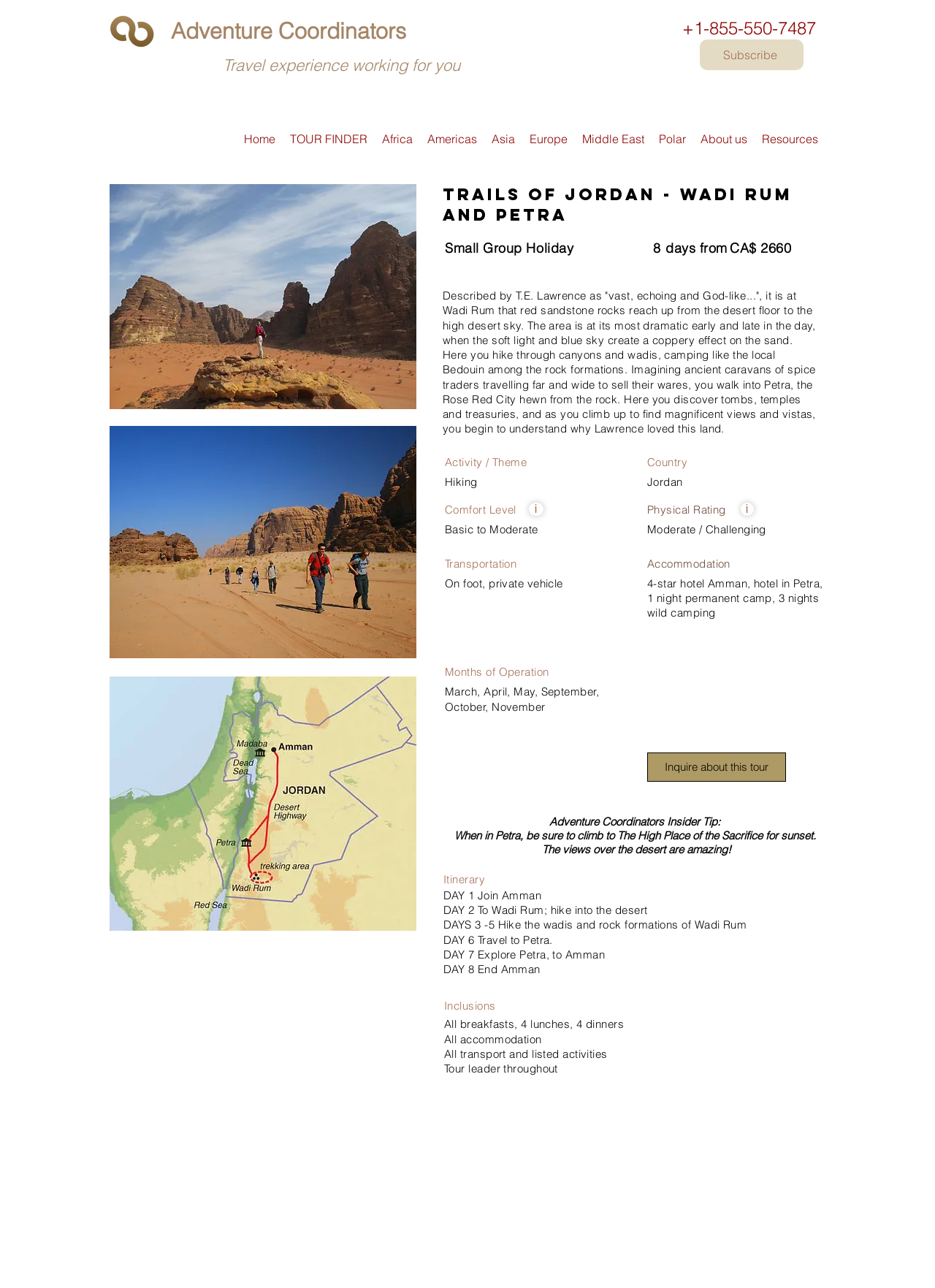What is the phone number to subscribe?
Using the information presented in the image, please offer a detailed response to the question.

I found the phone number by looking at the heading element with the text '+1-855-550-7487' which is located next to the 'Subscribe' link.